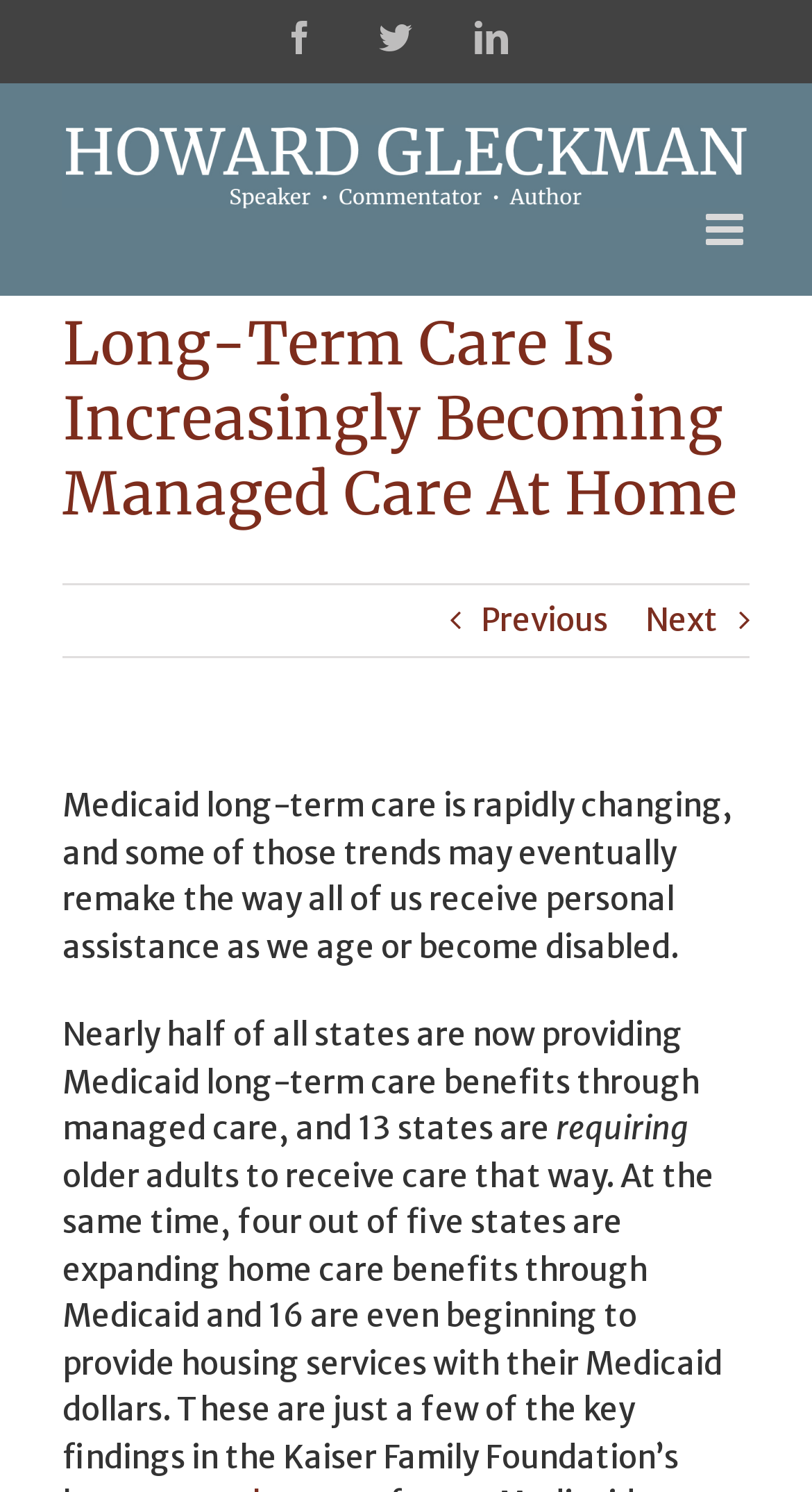How many social media links are at the top of the webpage?
Using the image, respond with a single word or phrase.

3